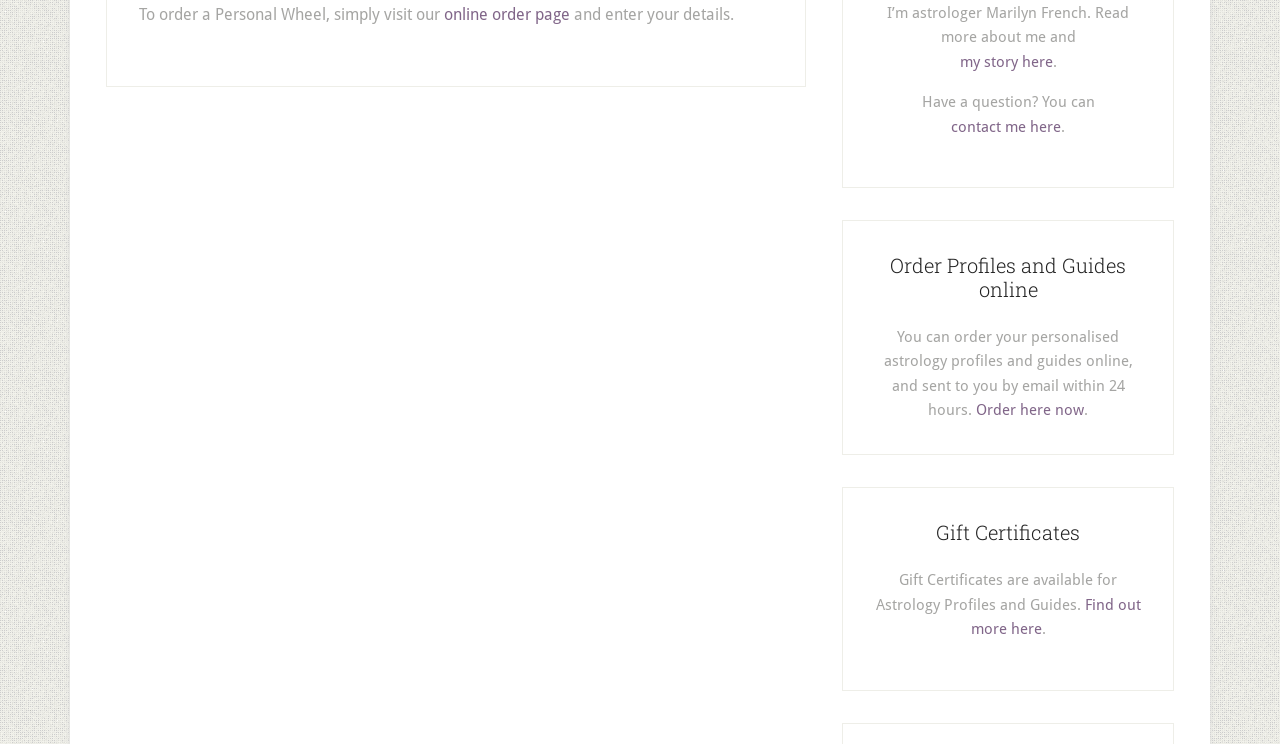For the following element description, predict the bounding box coordinates in the format (top-left x, top-left y, bottom-right x, bottom-right y). All values should be floating point numbers between 0 and 1. Description: Find out more here

[0.758, 0.801, 0.891, 0.858]